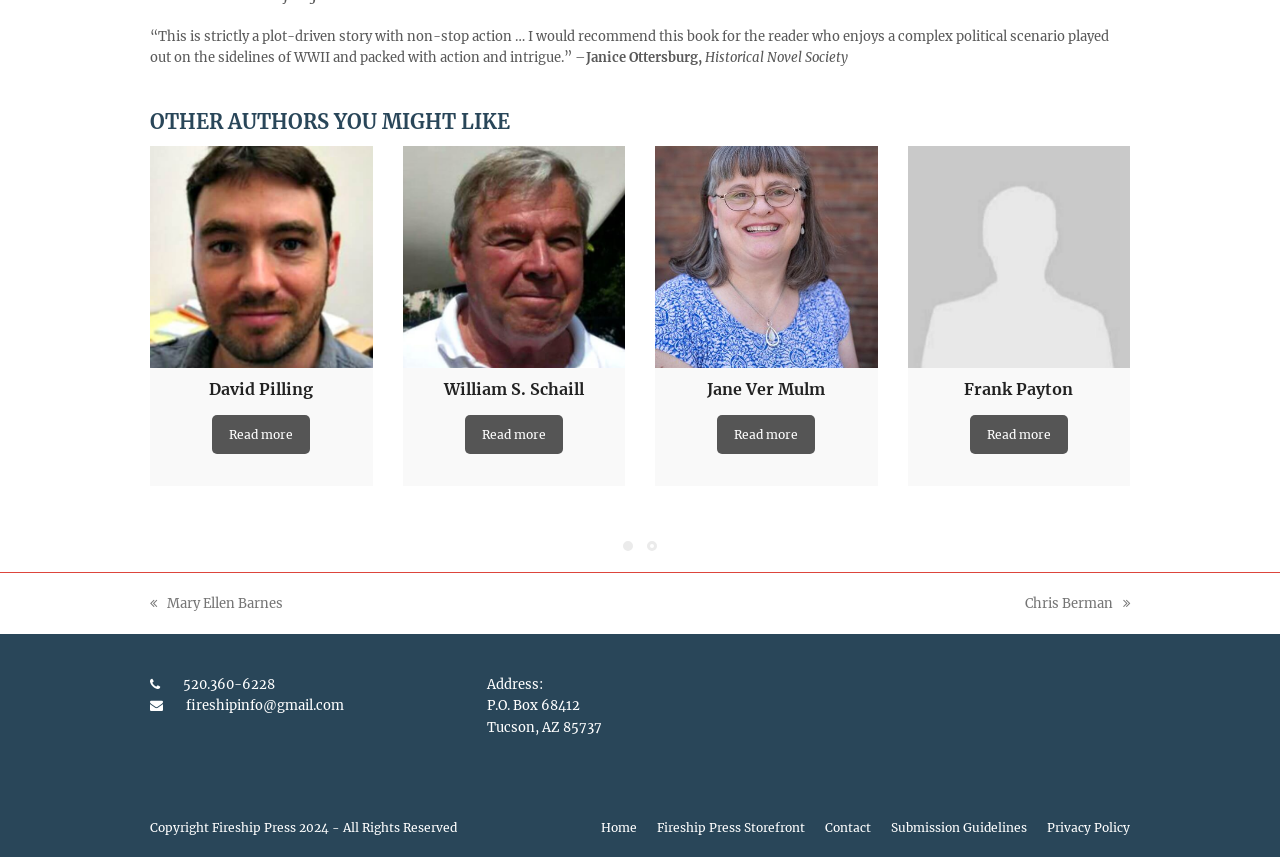Determine the bounding box for the UI element as described: "title="William S. Schaill"". The coordinates should be represented as four float numbers between 0 and 1, formatted as [left, top, right, bottom].

[0.314, 0.17, 0.488, 0.43]